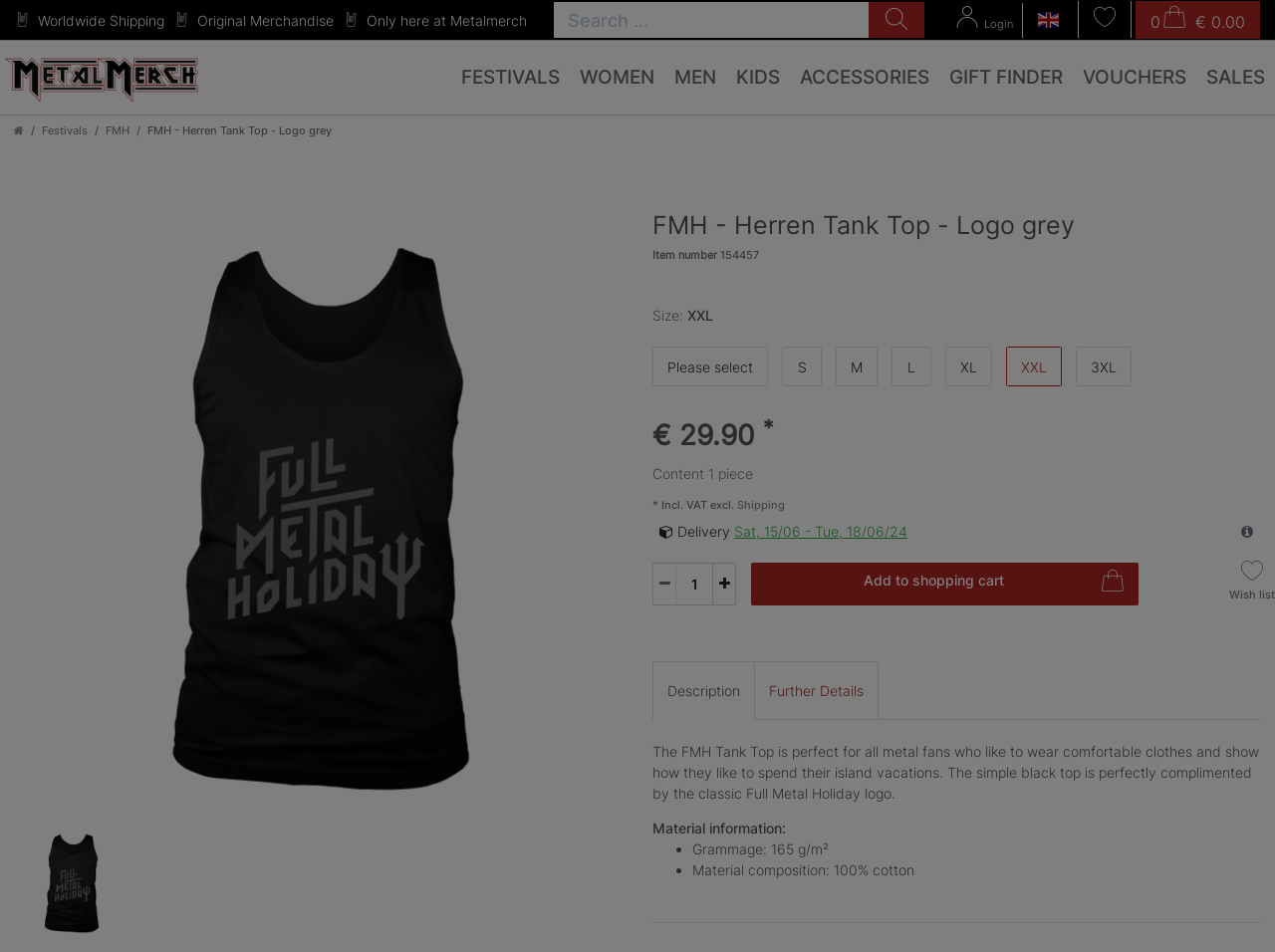Please provide a brief answer to the following inquiry using a single word or phrase:
What is the material composition of the product?

100% cotton